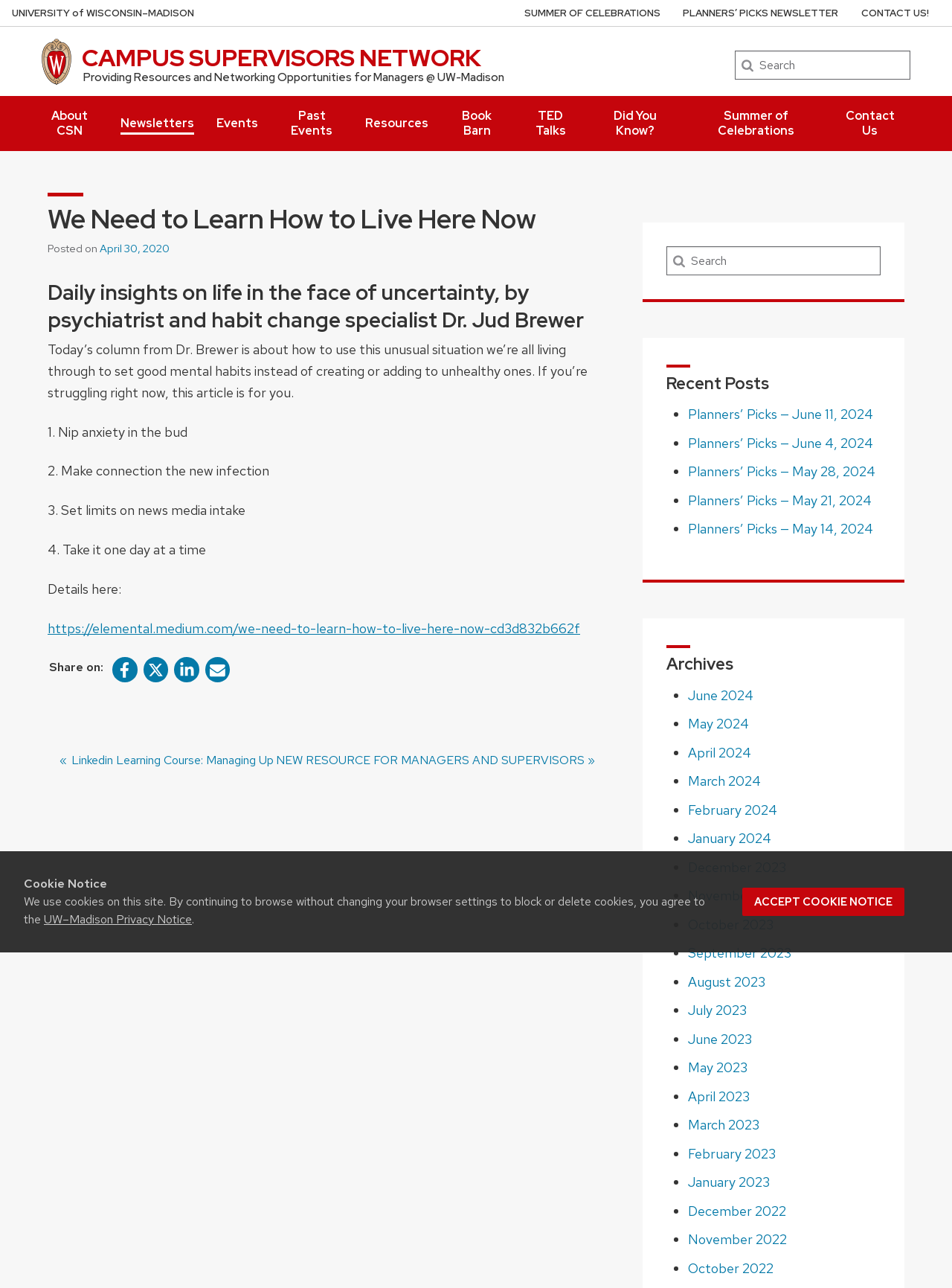What is the name of the university?
Answer the question with a detailed and thorough explanation.

I found the answer by looking at the link 'University of Wisconsin Madison home page' which is located at the top of the webpage, and it contains the text 'NIVERSITY', 'ISCONSIN', and '–MADISON' which together form the name of the university.